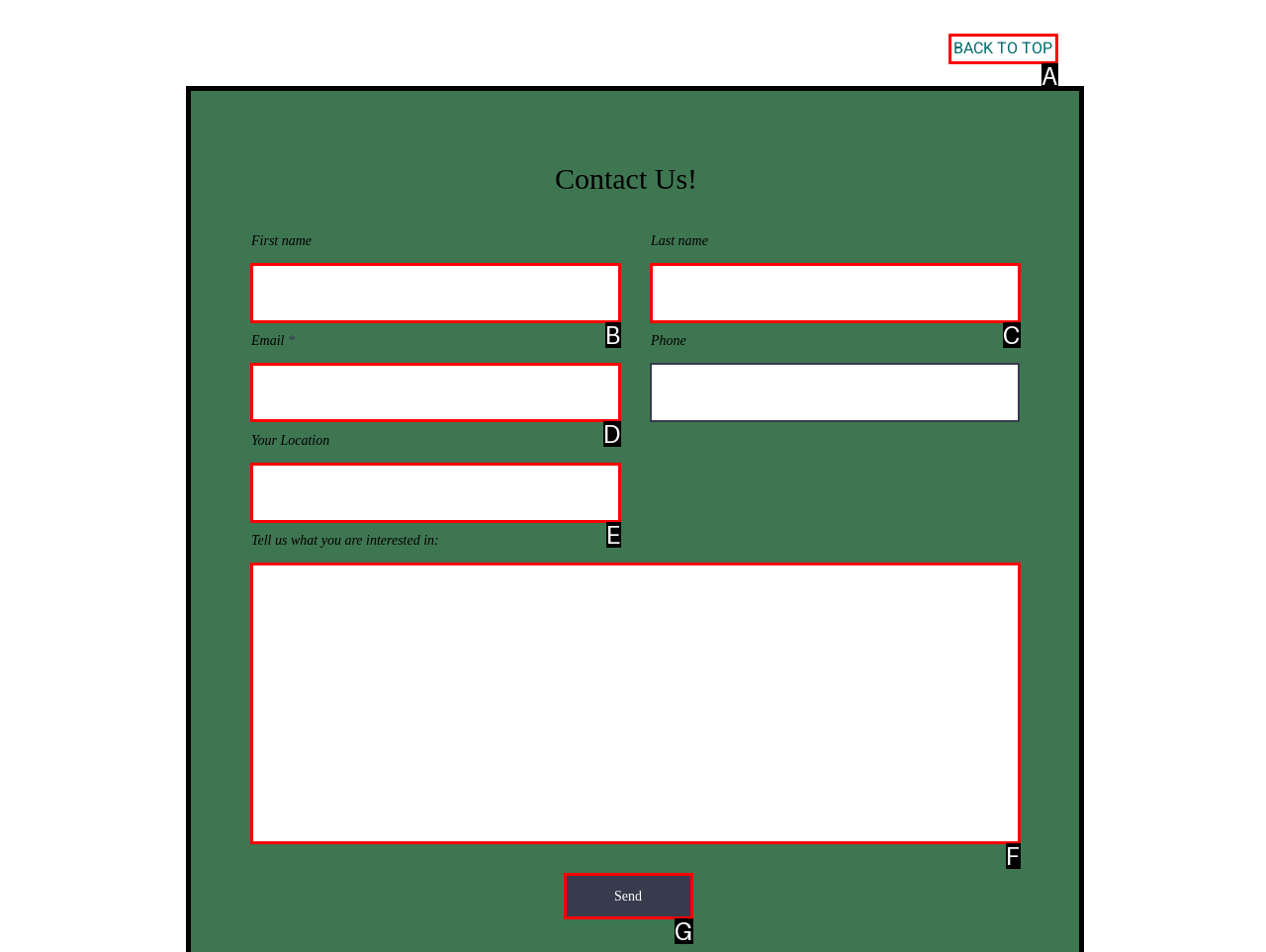From the given choices, determine which HTML element aligns with the description: October 31, 2018 Respond with the letter of the appropriate option.

None